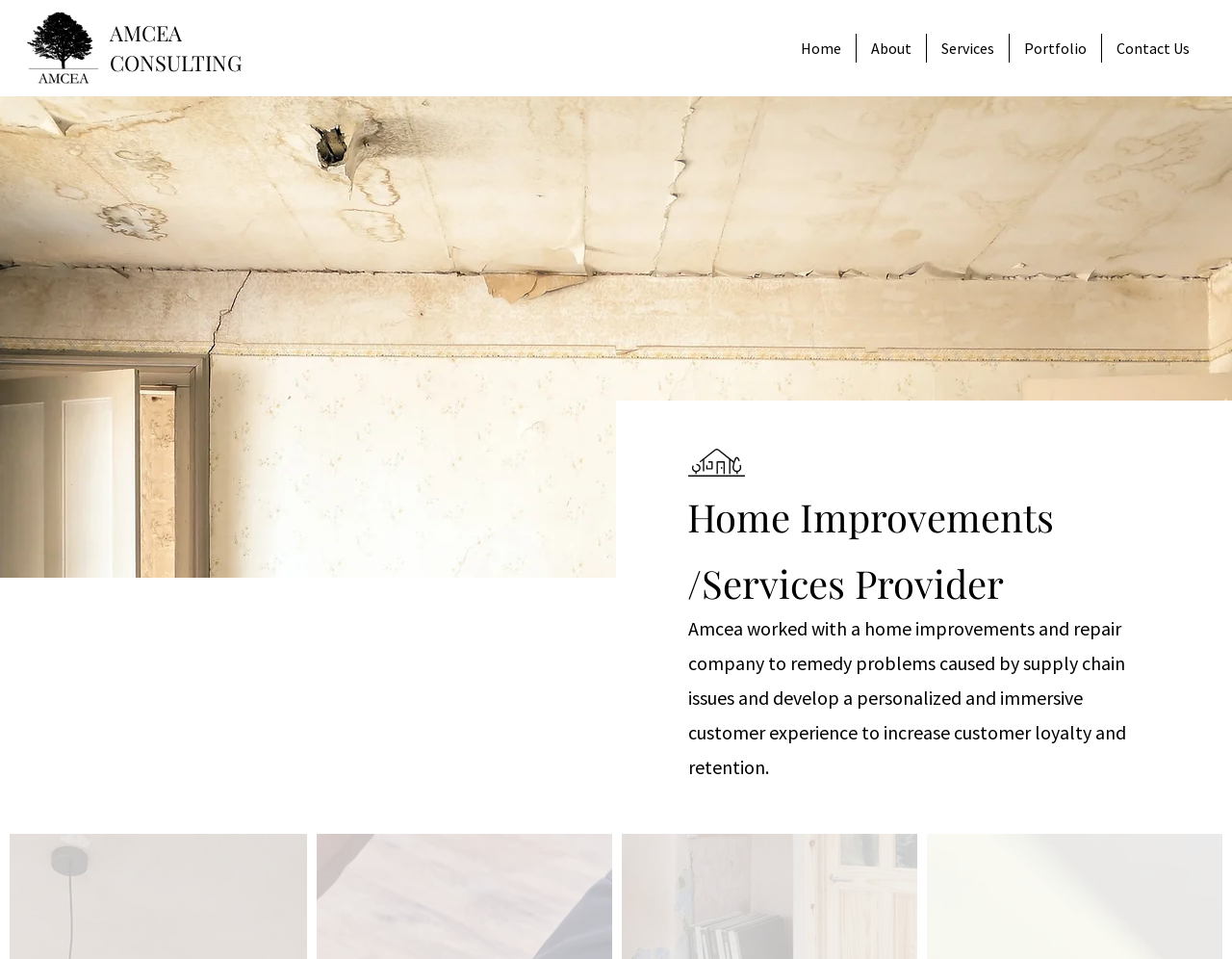Identify the bounding box for the UI element described as: "AMCEA". Ensure the coordinates are four float numbers between 0 and 1, formatted as [left, top, right, bottom].

[0.089, 0.019, 0.148, 0.049]